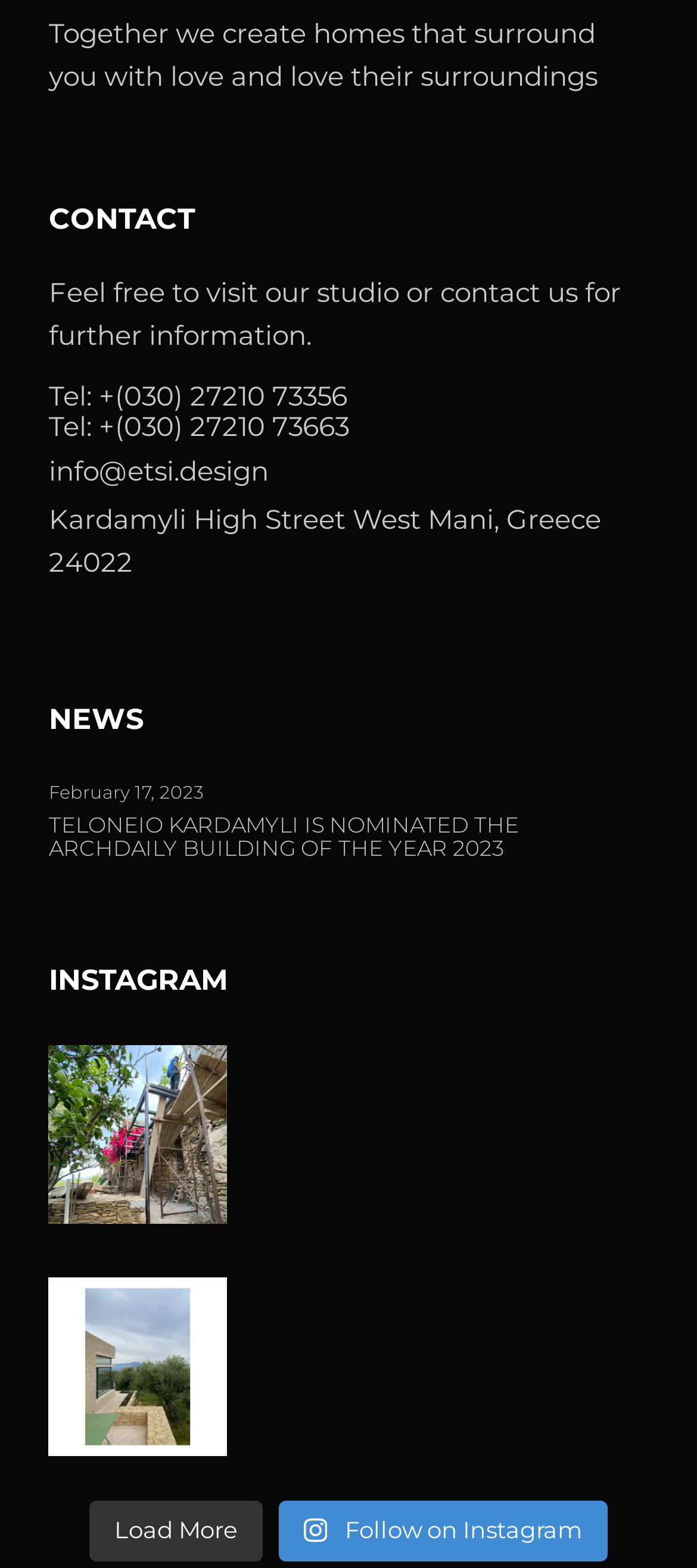Please provide a comprehensive response to the question based on the details in the image: What is the location of the studio?

The location of the studio is provided in the 'CONTACT' section, which is Kardamyli High Street West Mani, Greece 24022.